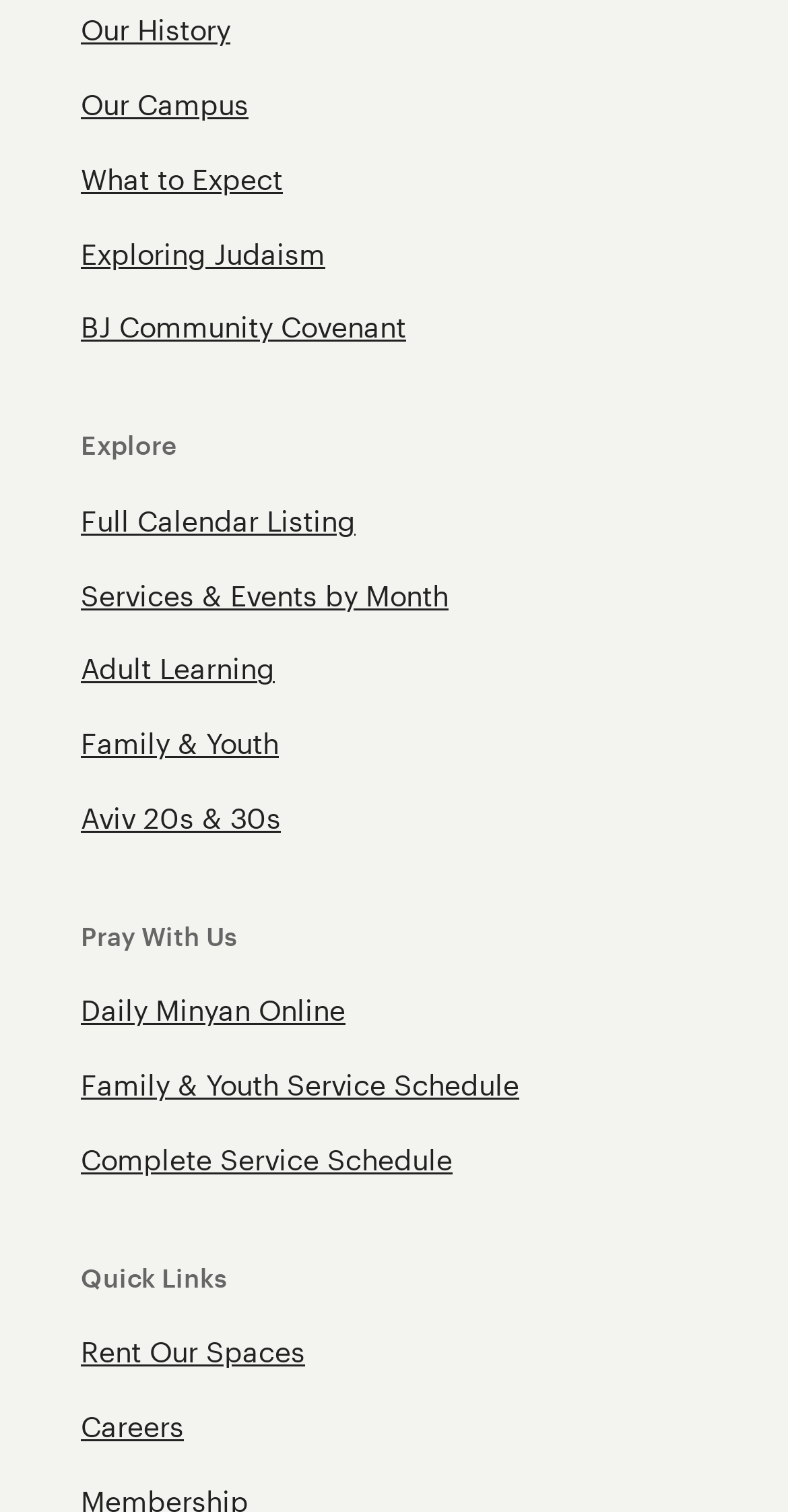Show the bounding box coordinates for the element that needs to be clicked to execute the following instruction: "Pray with the community". Provide the coordinates in the form of four float numbers between 0 and 1, i.e., [left, top, right, bottom].

[0.103, 0.608, 0.3, 0.631]